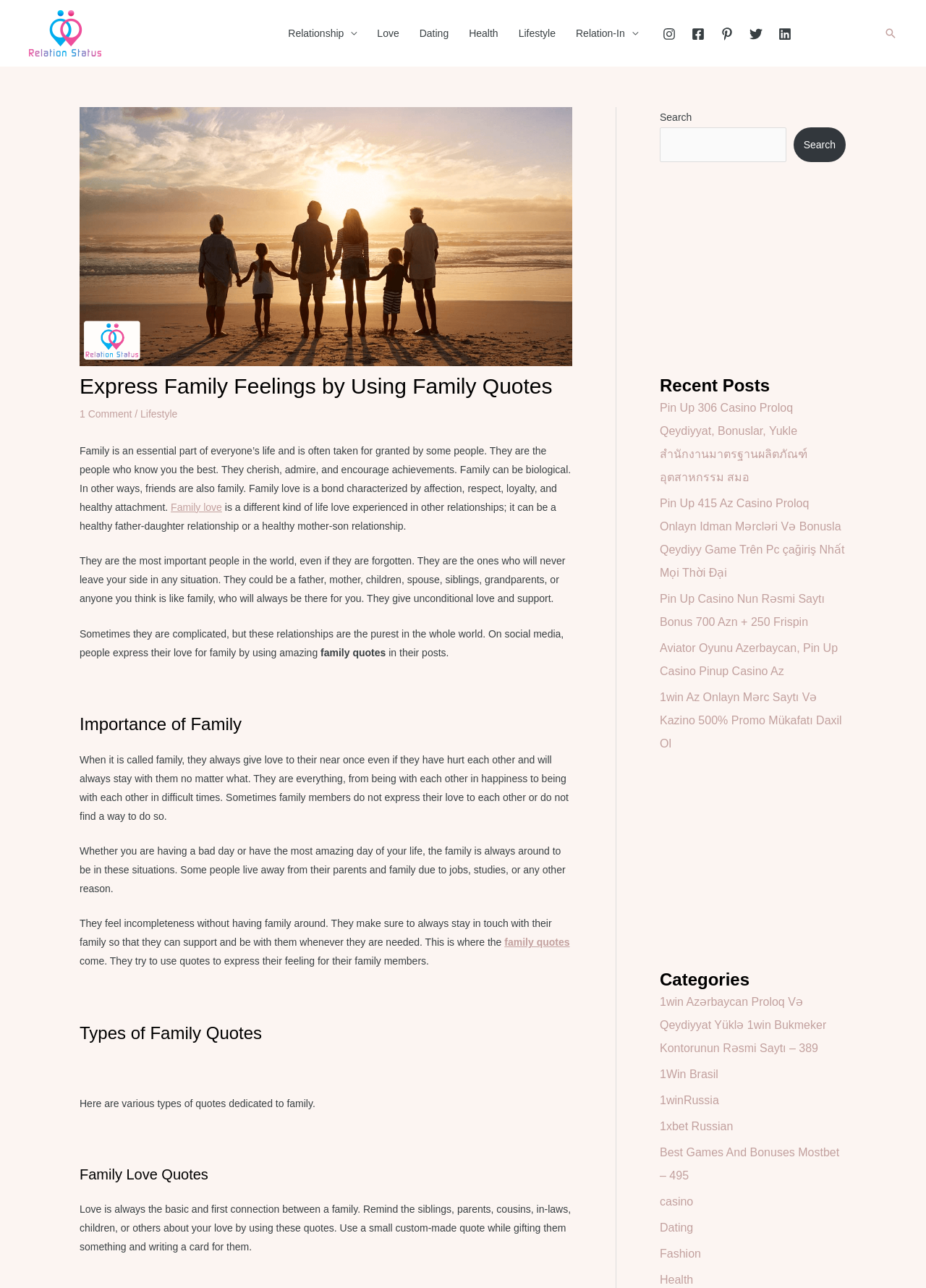Please determine the bounding box coordinates for the UI element described here. Use the format (top-left x, top-left y, bottom-right x, bottom-right y) with values bounded between 0 and 1: Search

[0.857, 0.099, 0.913, 0.126]